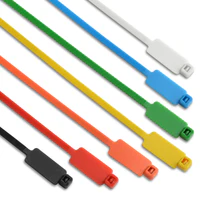Please provide a short answer using a single word or phrase for the question:
How many colors are featured in the tie wraps?

7